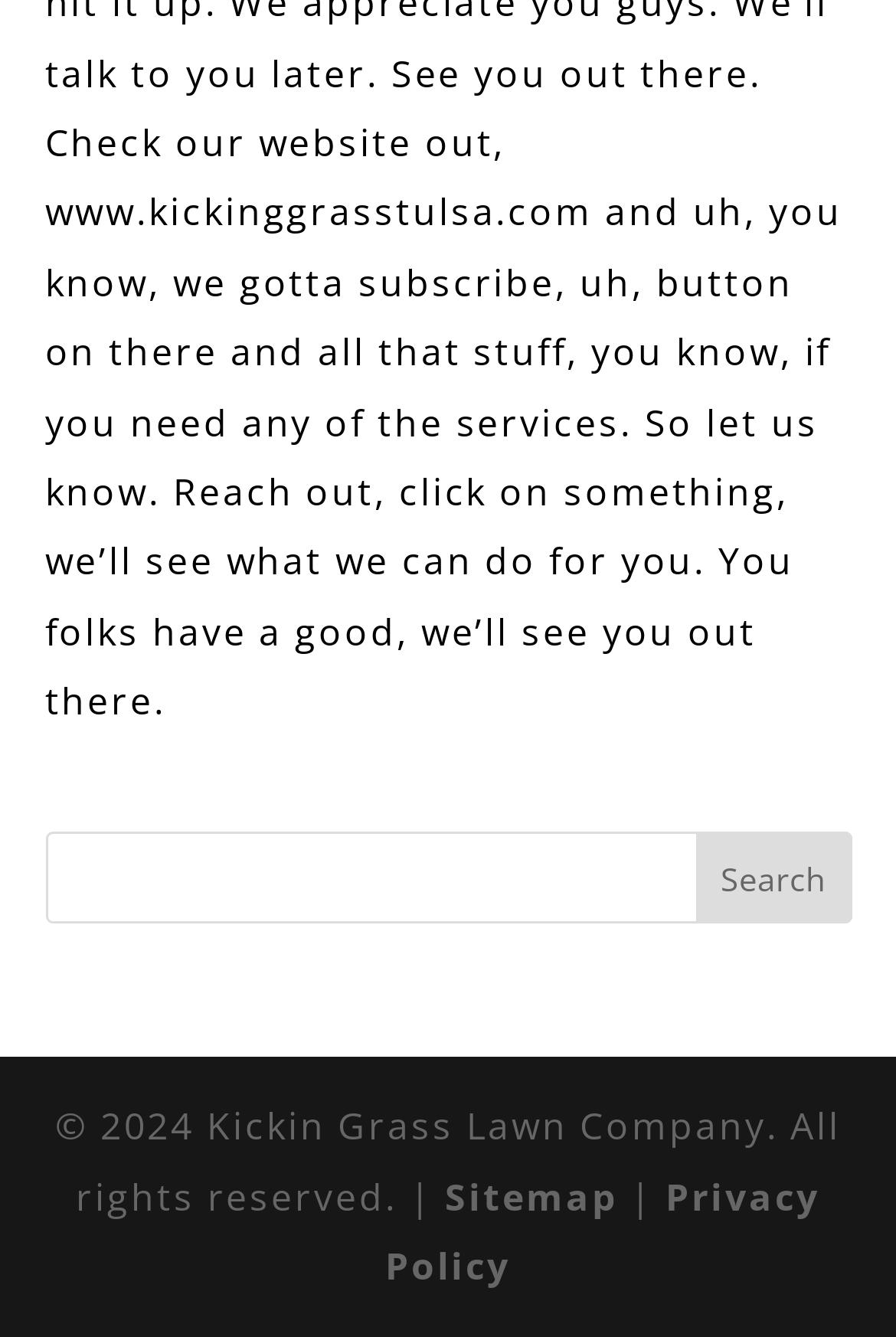Please reply to the following question with a single word or a short phrase:
What is the ratio of the search textbox width to the screen width?

0.9